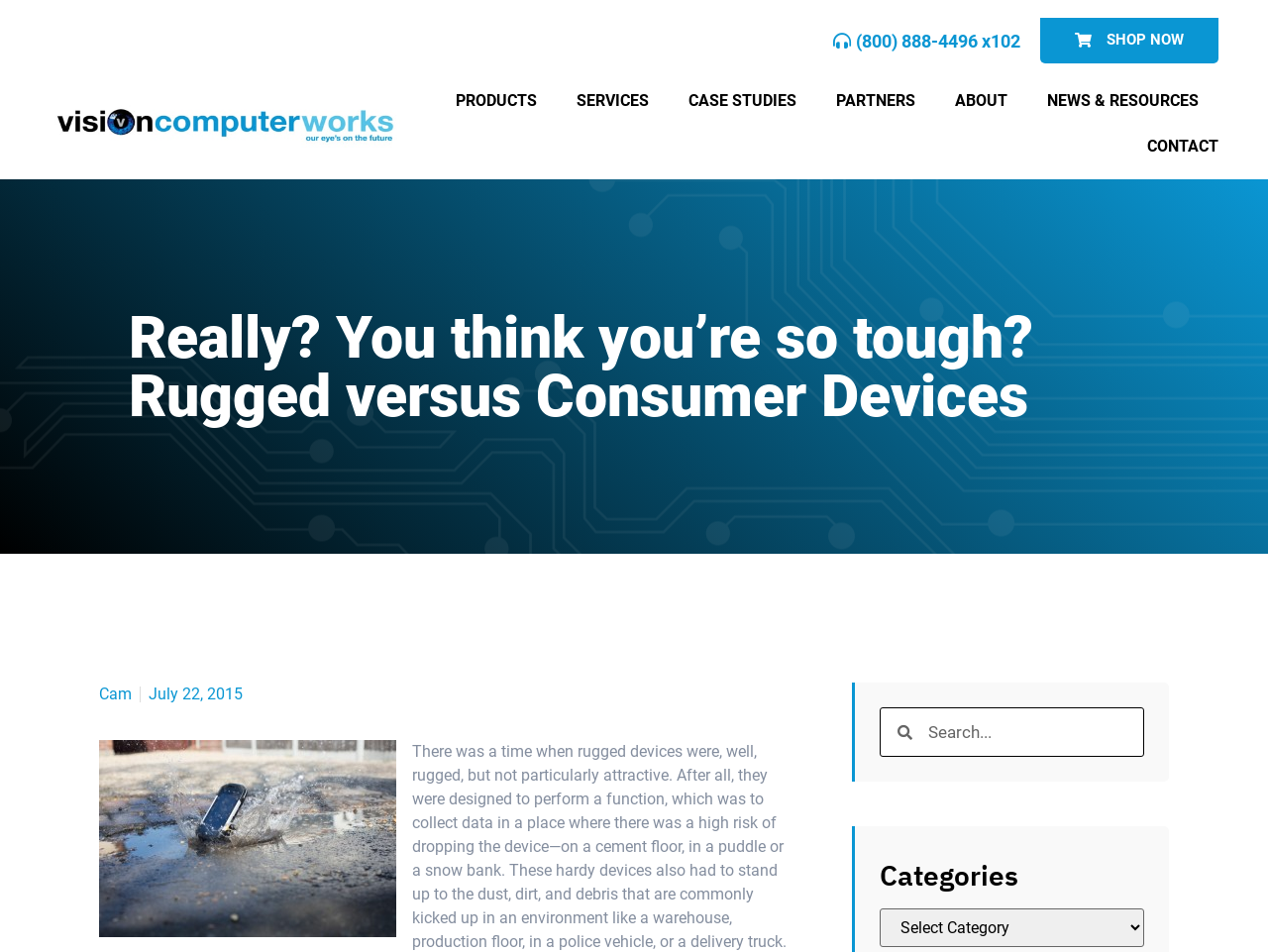Generate a comprehensive description of the webpage.

The webpage appears to be a blog post or article from Vision Computer Works, with a title "Really? You think you’re so tough? Rugged versus Consumer Devices". At the top left, there is a logo of Vision Computer Works, which is a clickable link. To the right of the logo, there are several navigation links, including "PRODUCTS", "SERVICES", "CASE STUDIES", "PARTNERS", "ABOUT", "NEWS & RESOURCES", and "CONTACT".

Below the navigation links, there is a large heading that displays the title of the article. The article itself is not fully described, but it seems to discuss the differences between rugged devices and consumer devices, with a focus on their design and functionality.

On the right side of the page, there is a section with a phone number "(800) 888-4496 x102" and a "SHOP NOW" button. There is also a search bar at the bottom right, where users can input keywords to search for content on the website.

In the main content area, there is an image of a rugged device, specifically the Enterprise_TC75_Drop_MME-12, which takes up a significant portion of the page. Below the image, there is a section with the author's name "Cam" and the date "July 22, 2015". There is also a categories section with a dropdown menu, where users can select different categories to filter the content.

Overall, the webpage has a clean and organized layout, with a clear hierarchy of elements and a focus on the main article content.